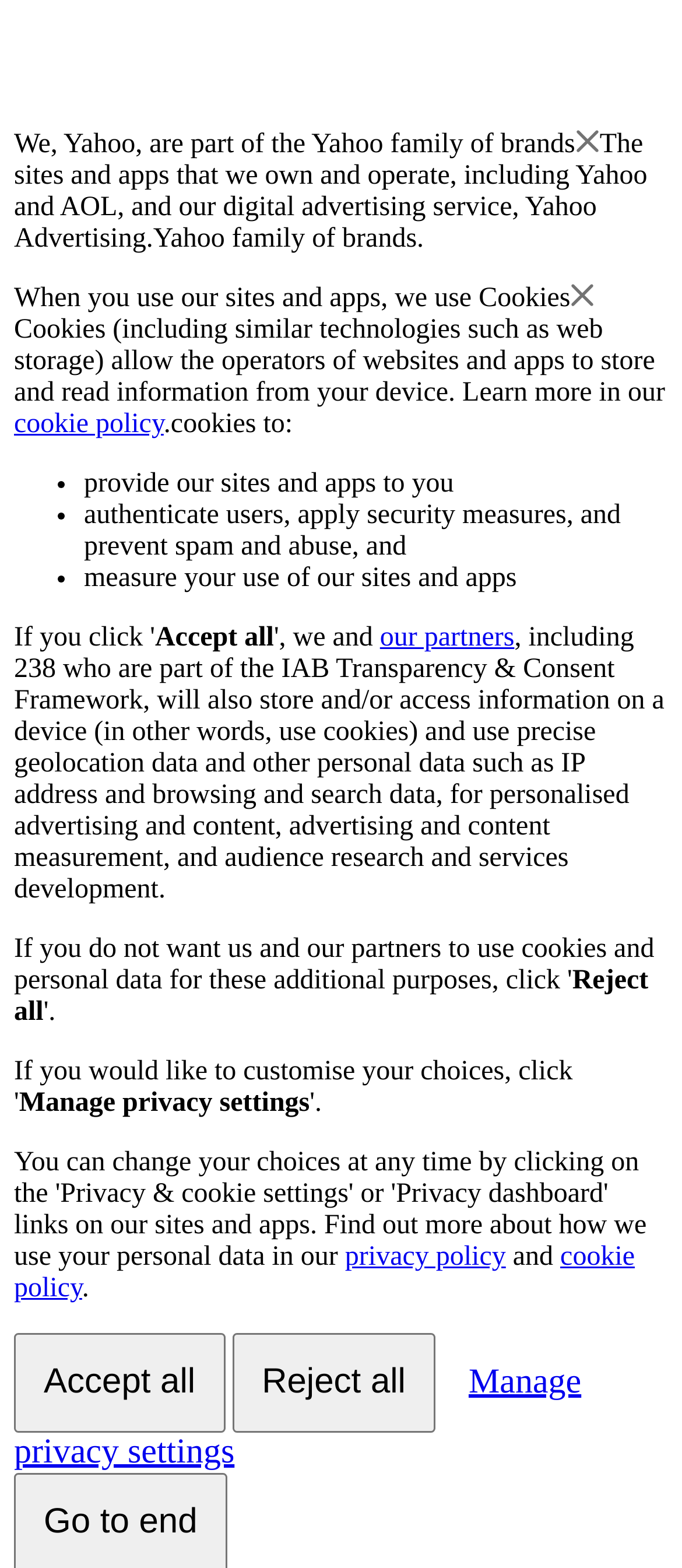What is Yahoo part of?
Refer to the image and offer an in-depth and detailed answer to the question.

Based on the webpage, it is stated that 'We, Yahoo, are part of the Yahoo family of brands' which indicates that Yahoo is part of the Yahoo family of brands.